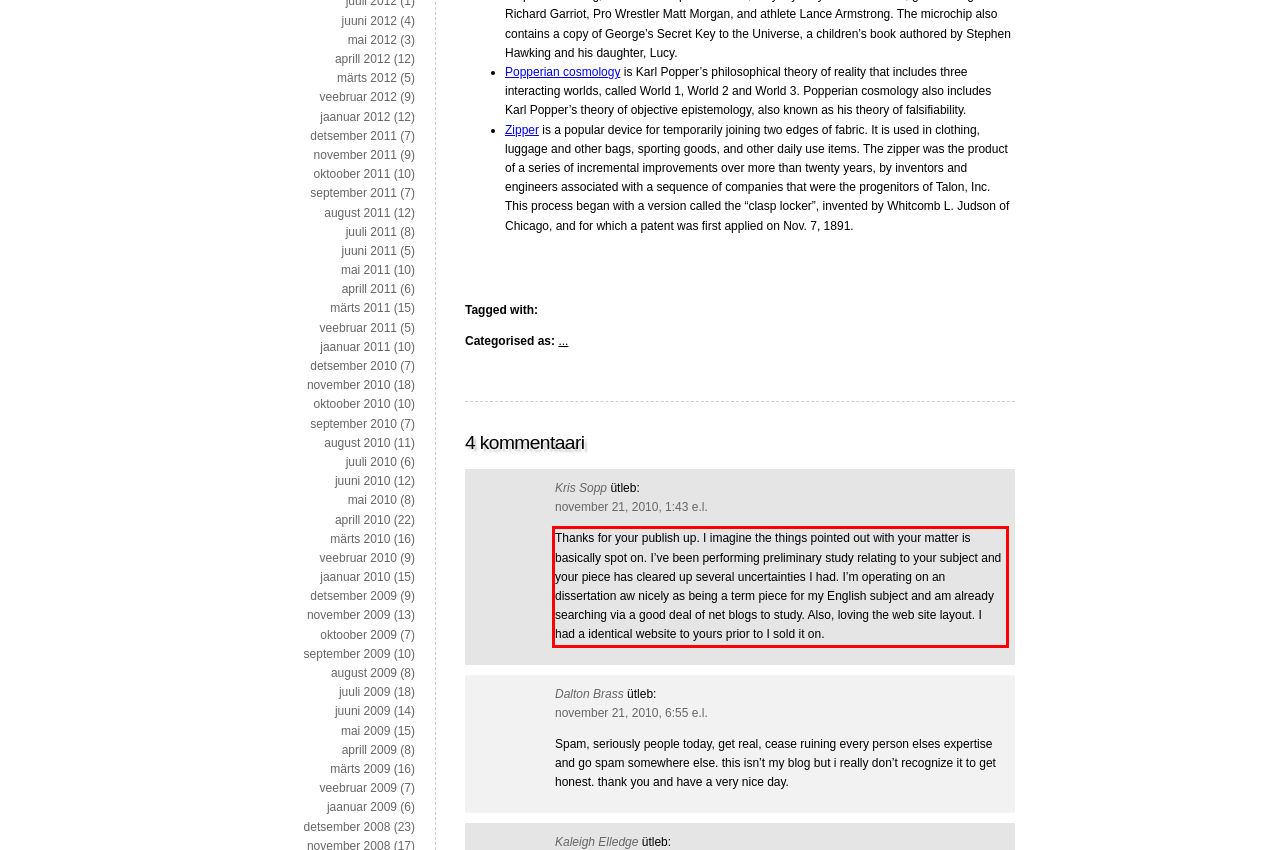Identify and extract the text within the red rectangle in the screenshot of the webpage.

Thanks for your publish up. I imagine the things pointed out with your matter is basically spot on. I’ve been performing preliminary study relating to your subject and your piece has cleared up several uncertainties I had. I’m operating on an dissertation aw nicely as being a term piece for my English subject and am already searching via a good deal of net blogs to study. Also, loving the web site layout. I had a identical website to yours prior to I sold it on.